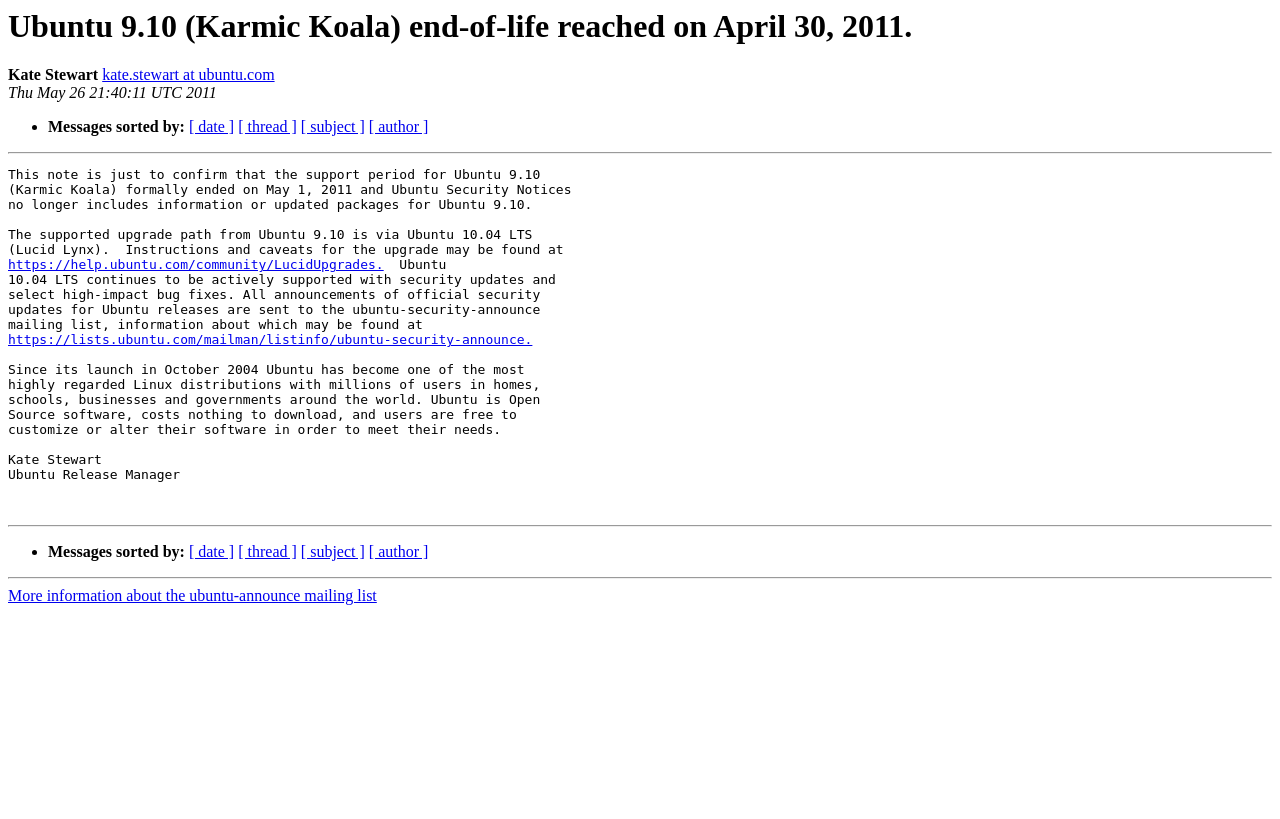Using the element description Fire Features, predict the bounding box coordinates for the UI element. Provide the coordinates in (top-left x, top-left y, bottom-right x, bottom-right y) format with values ranging from 0 to 1.

None